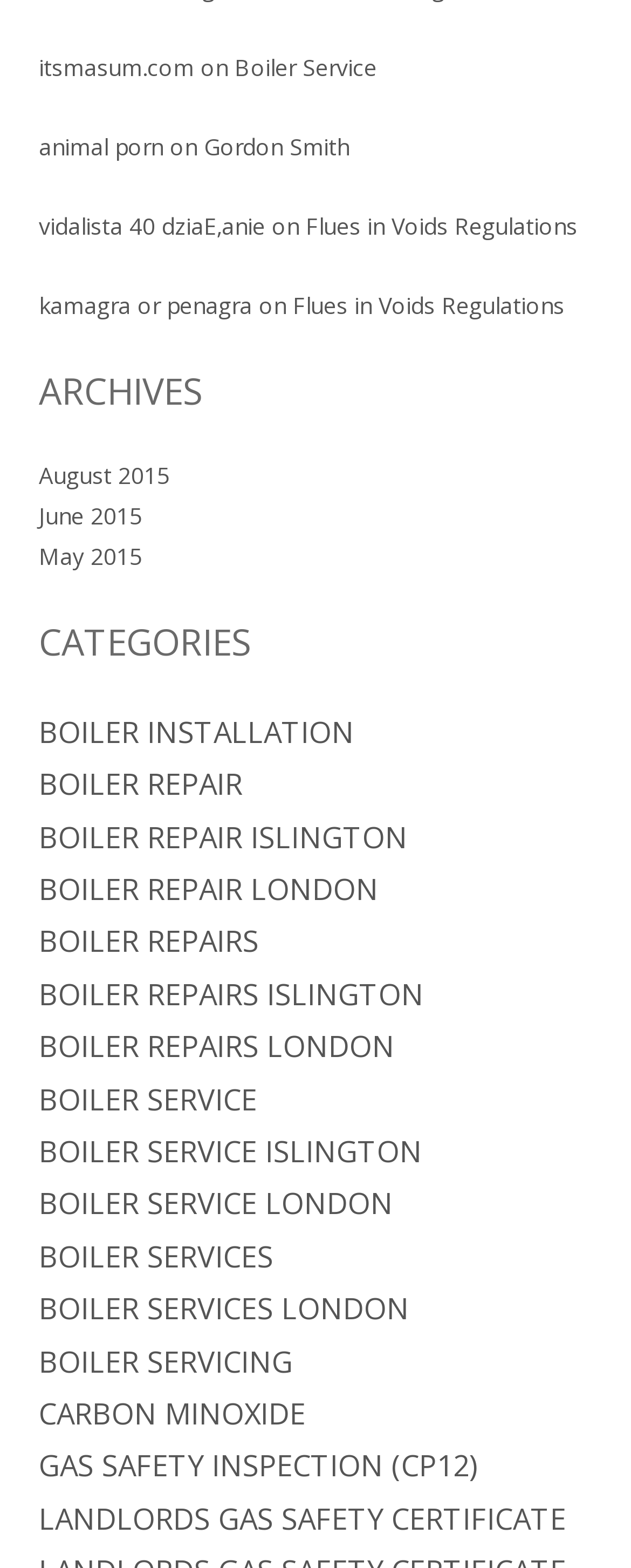Please determine the bounding box coordinates for the element with the description: "Boiler Repairs London".

[0.062, 0.655, 0.626, 0.68]